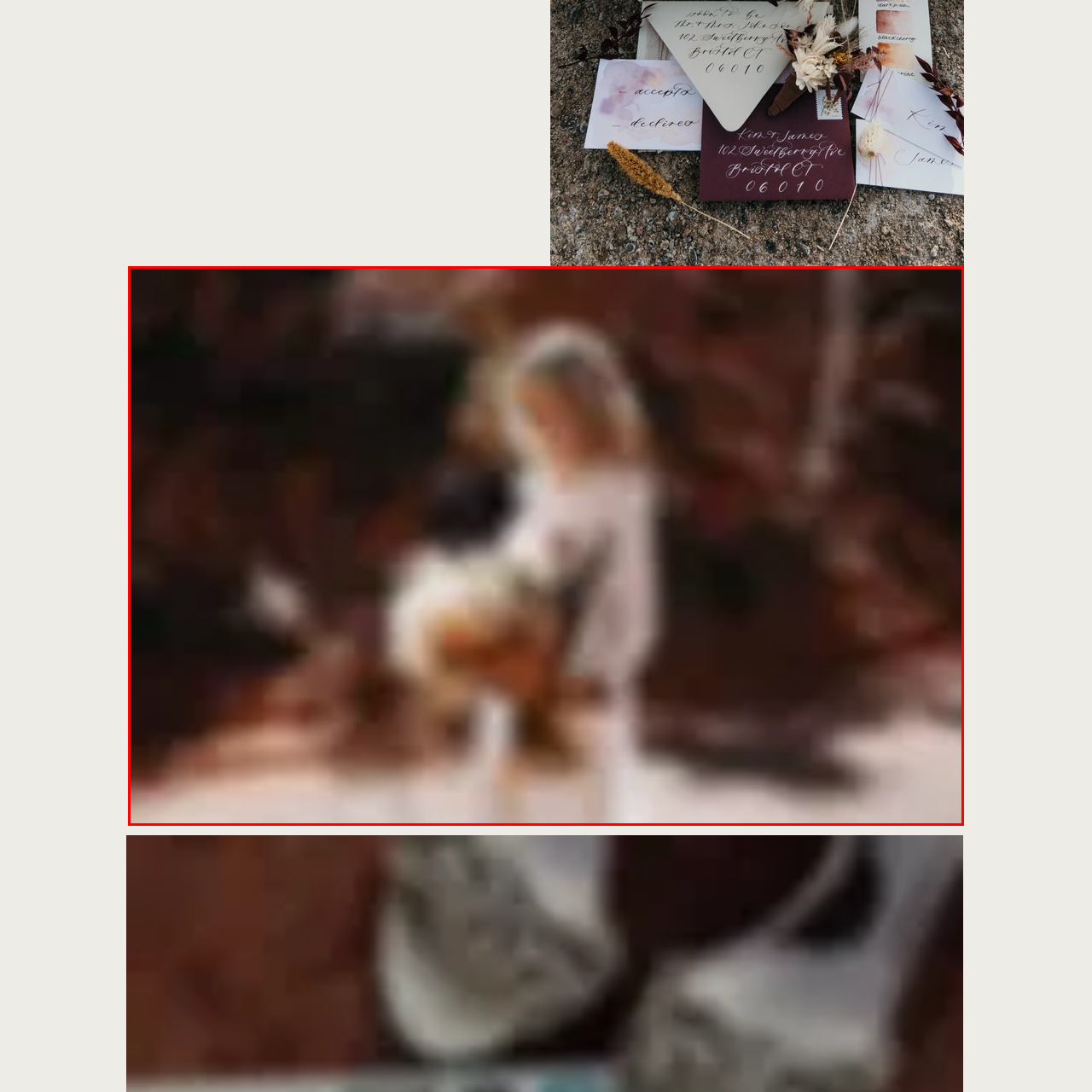Is the background of the image natural?
Concentrate on the image bordered by the red bounding box and offer a comprehensive response based on the image details.

The caption states that the background features rich earthy tones, suggesting a natural environment that enhances the warmth of the scene.